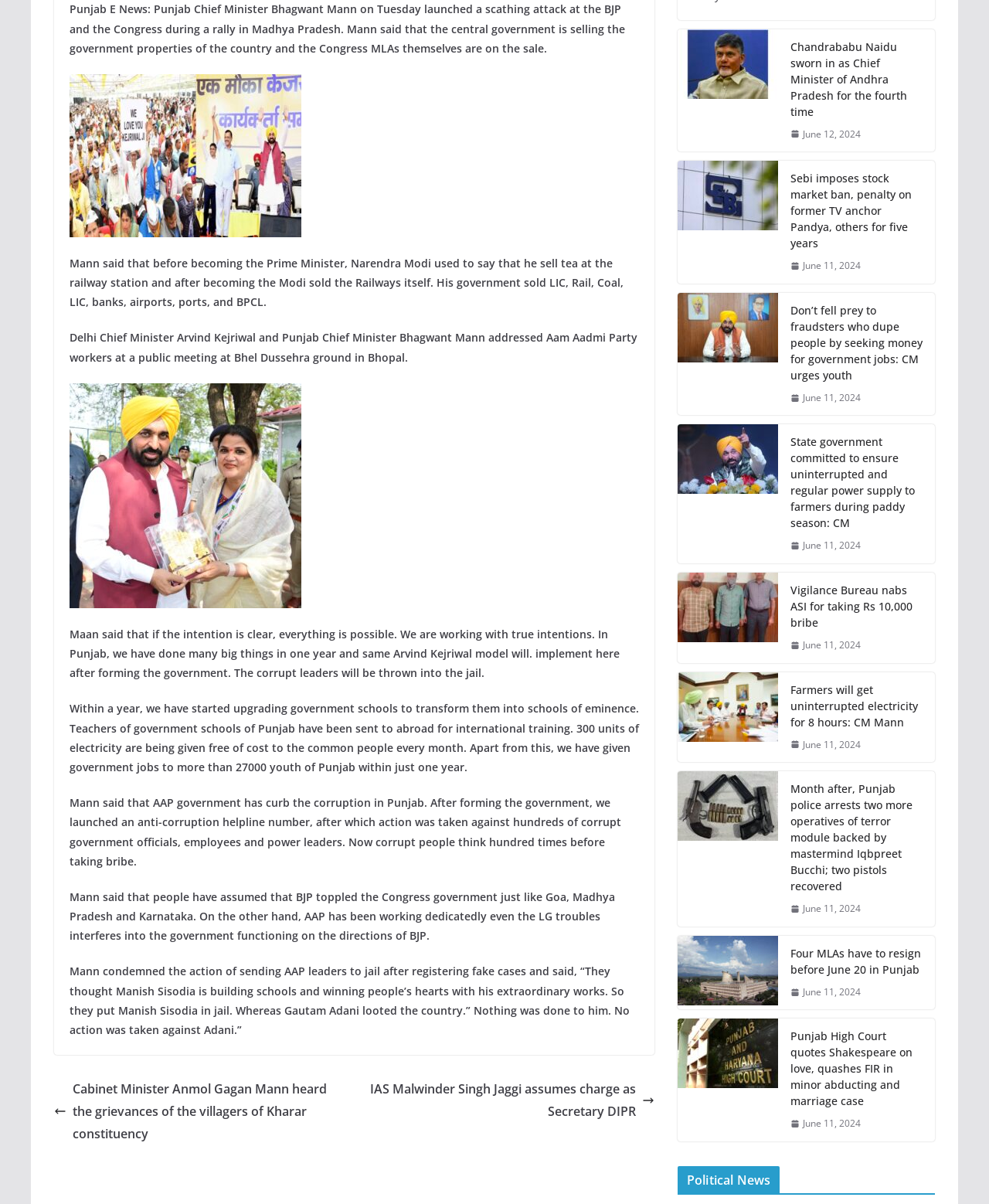Please give the bounding box coordinates of the area that should be clicked to fulfill the following instruction: "Click on the link to know more about Punjab High Court quotes Shakespeare on love, quashes FIR in minor abducting and marriage case". The coordinates should be in the format of four float numbers from 0 to 1, i.e., [left, top, right, bottom].

[0.799, 0.854, 0.933, 0.921]